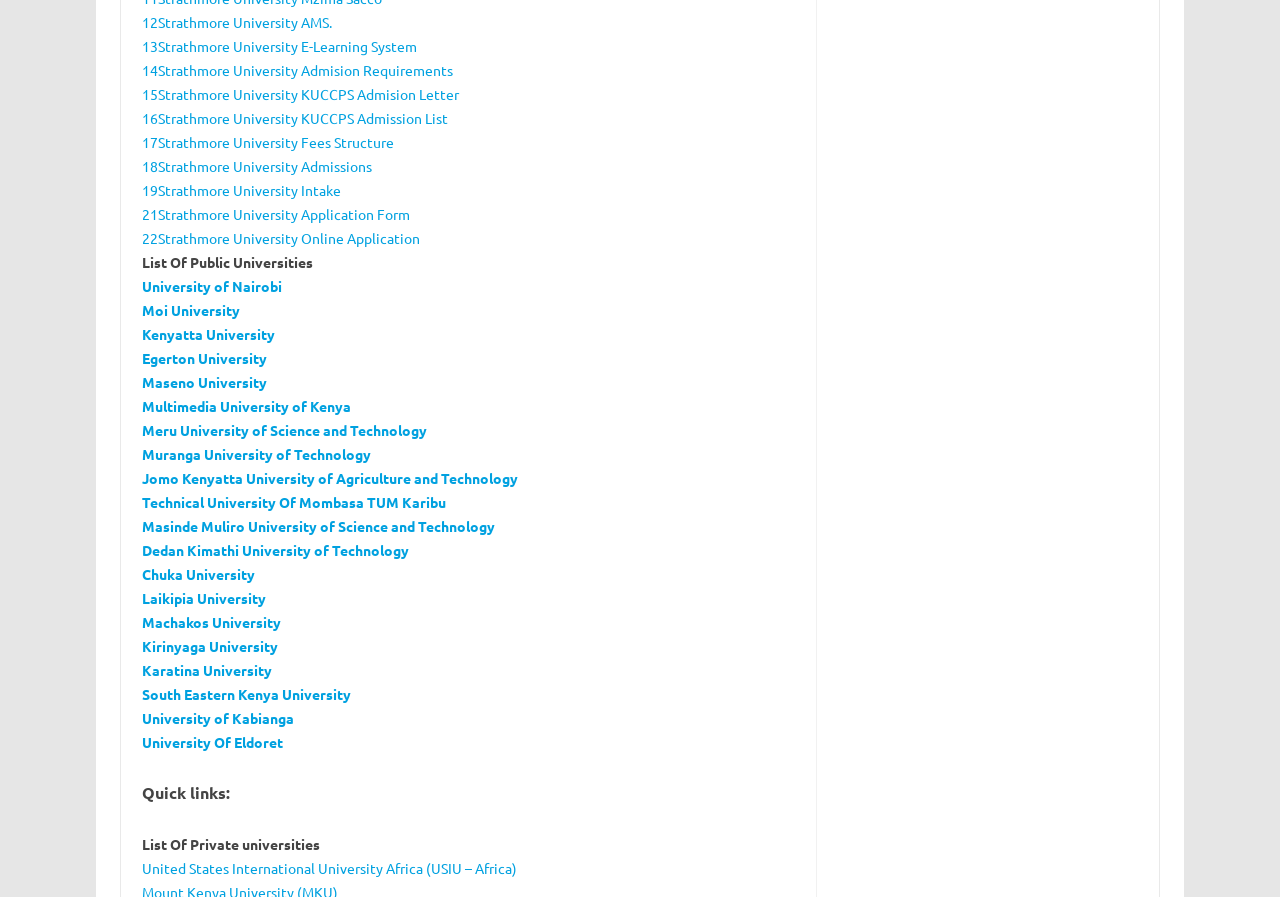Find the bounding box coordinates corresponding to the UI element with the description: "South Eastern Kenya University". The coordinates should be formatted as [left, top, right, bottom], with values as floats between 0 and 1.

[0.111, 0.764, 0.274, 0.784]